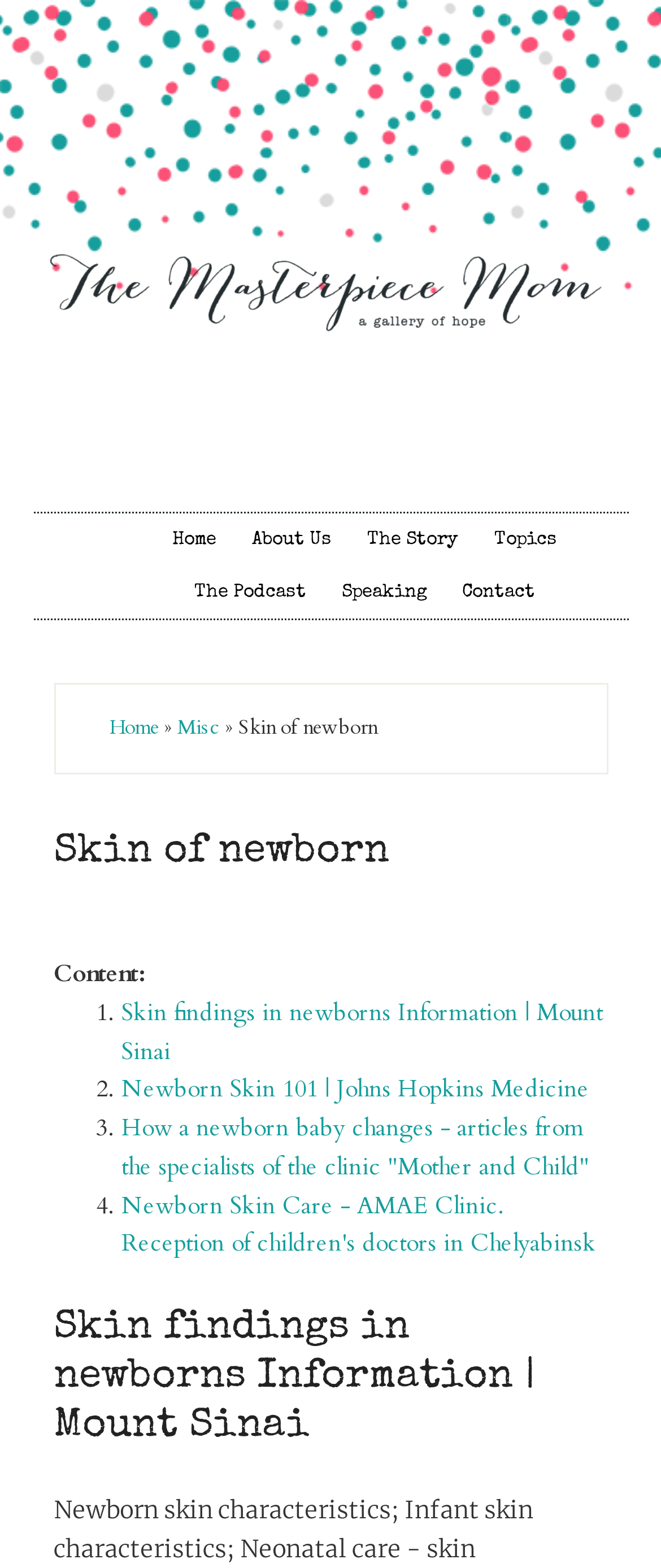Offer a comprehensive description of the webpage’s content and structure.

The webpage is about skin findings in newborns, with a focus on providing information and resources related to newborn skin characteristics and neonatal care. 

At the top of the page, there is a navigation menu with links to various topics, including "The Masterpiece Mom", "Home", "About Us", "The Story", "Topics", "The Podcast", "Speaking", and "Contact". Below this menu, there is a secondary navigation menu with links to "Home", "Misc", and a title "Skin of newborn".

The main content of the page is divided into sections. The first section has a heading "Skin of newborn" and a brief introduction. Below this, there is a list of four links to external resources, each with a brief description, including "Skin findings in newborns Information | Mount Sinai", "Newborn Skin 101 | Johns Hopkins Medicine", "How a newborn baby changes", and "Newborn Skin Care - AMAE Clinic". 

Further down the page, there is another heading "Skin findings in newborns Information | Mount Sinai", followed by a brief summary of newborn skin characteristics, including infant skin characteristics and neonatal care.